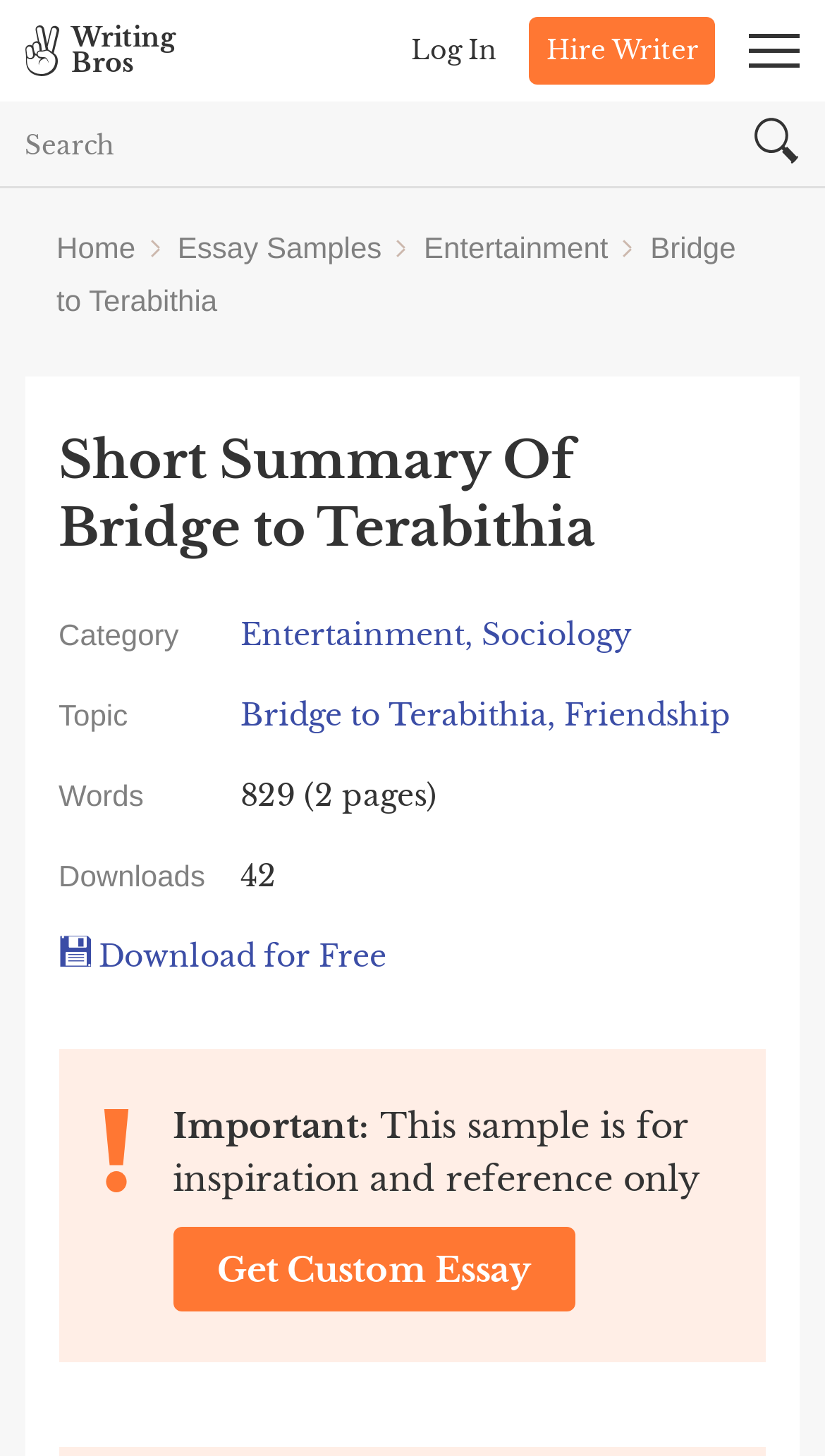Determine the bounding box coordinates of the clickable region to follow the instruction: "click the main logo".

[0.03, 0.017, 0.22, 0.052]